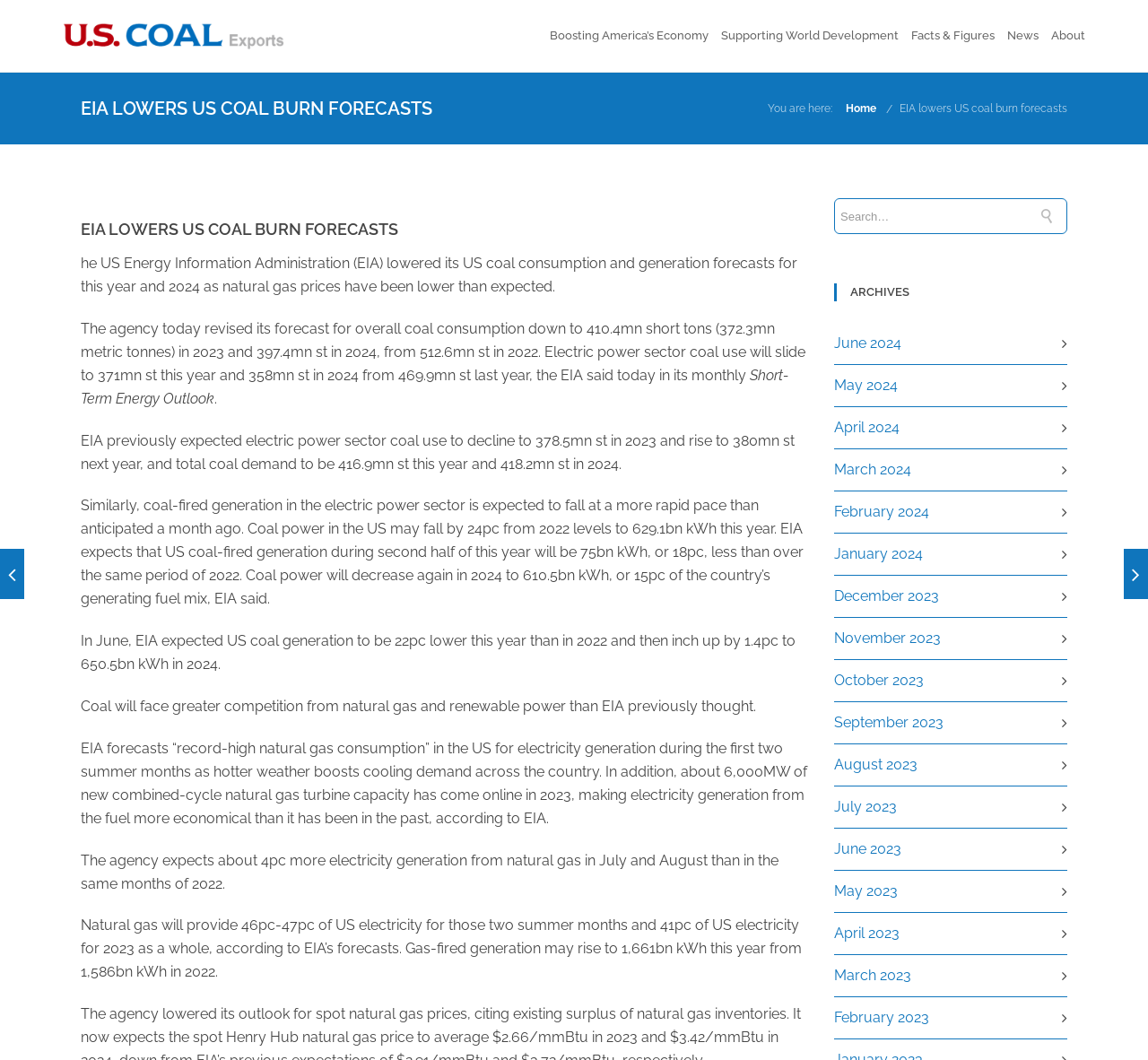Given the element description, predict the bounding box coordinates in the format (top-left x, top-left y, bottom-right x, bottom-right y). Make sure all values are between 0 and 1. Here is the element description: News

[0.877, 0.026, 0.905, 0.041]